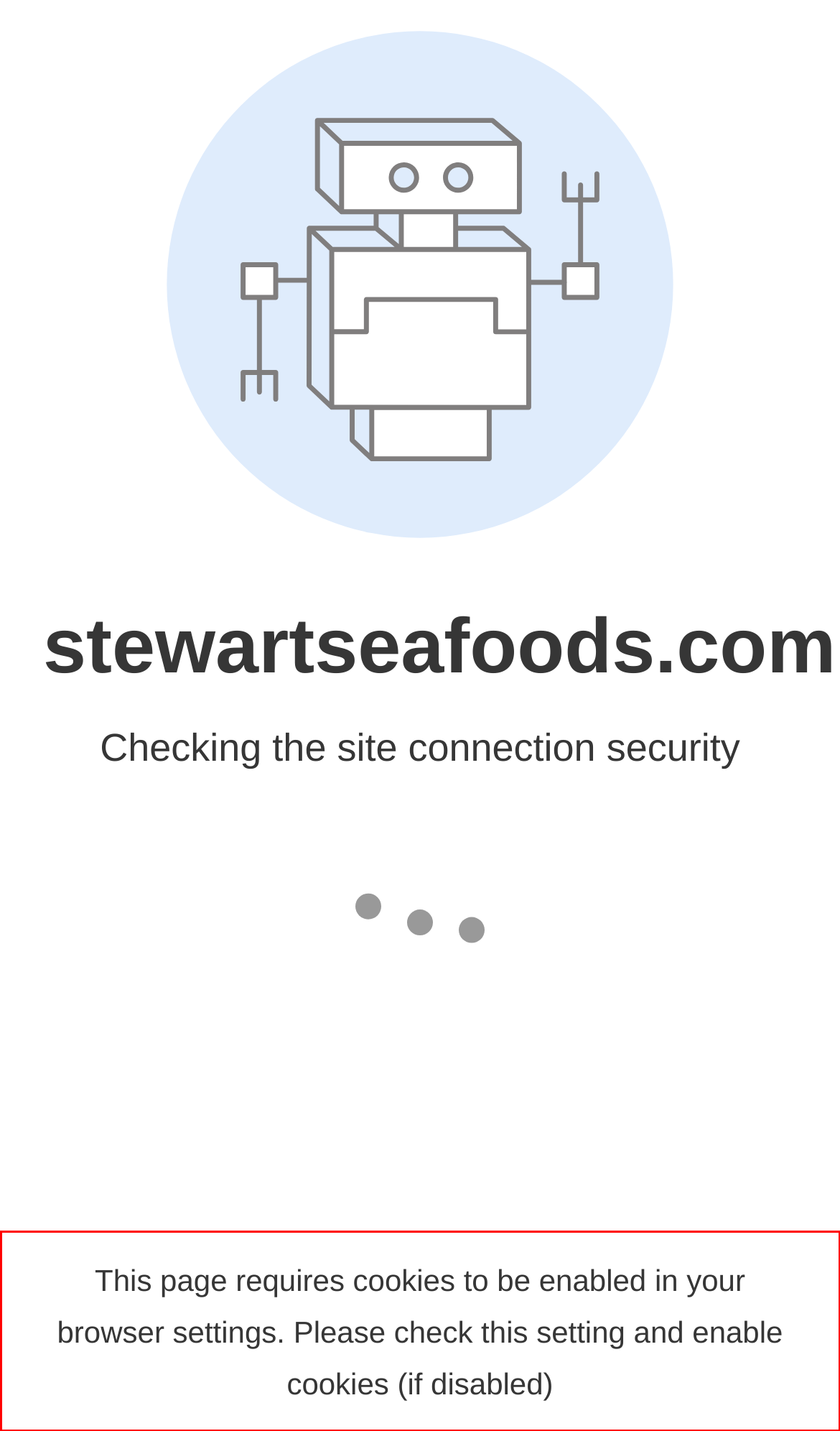Please identify the text within the red rectangular bounding box in the provided webpage screenshot.

This page requires cookies to be enabled in your browser settings. Please check this setting and enable cookies (if disabled)